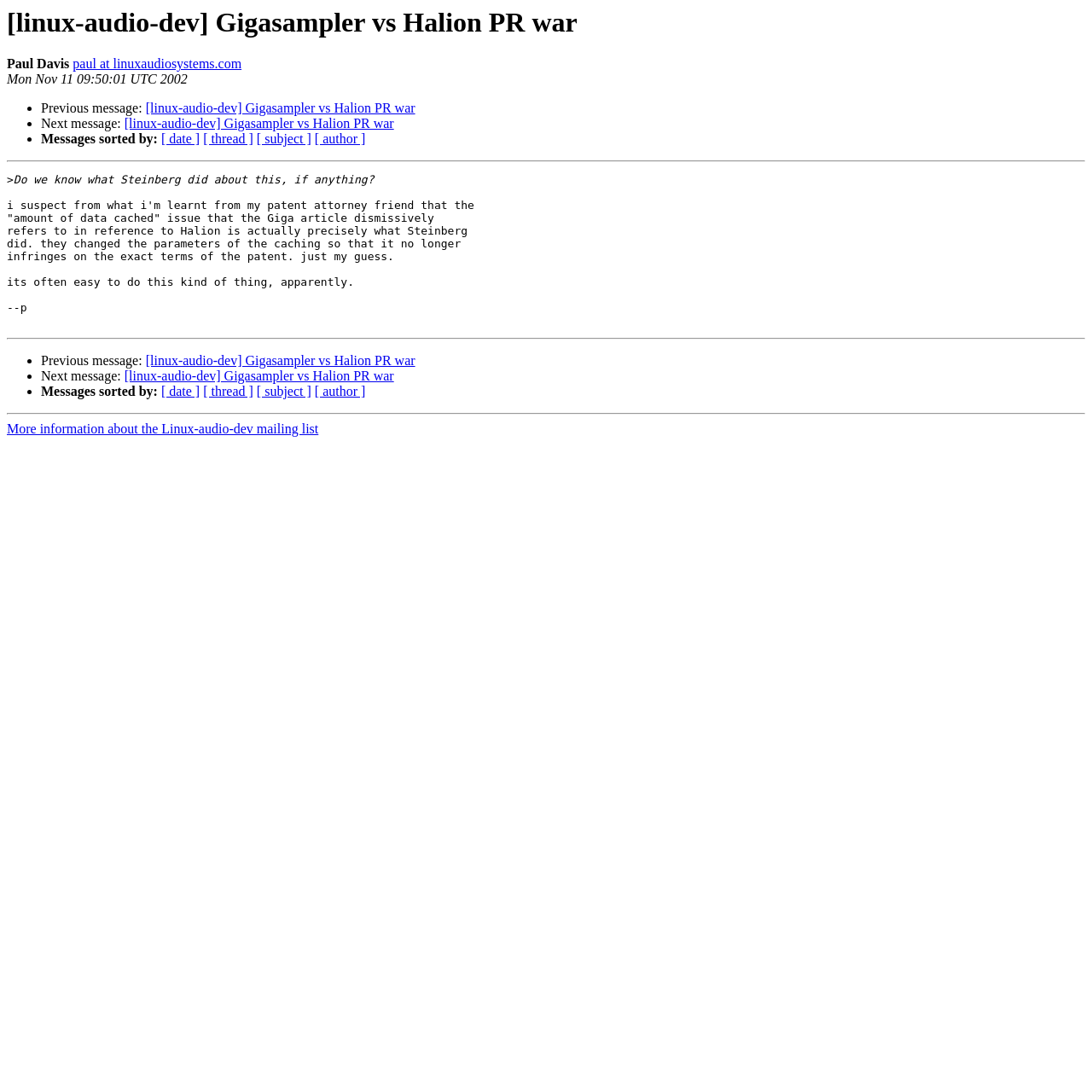What is the topic of the discussion?
Look at the screenshot and provide an in-depth answer.

The topic of the discussion can be determined by looking at the heading element with the text '[linux-audio-dev] Gigasampler vs Halion PR war' which is located at the top of the webpage, indicating that the discussion is about the topic of Gigasampler vs Halion PR war.